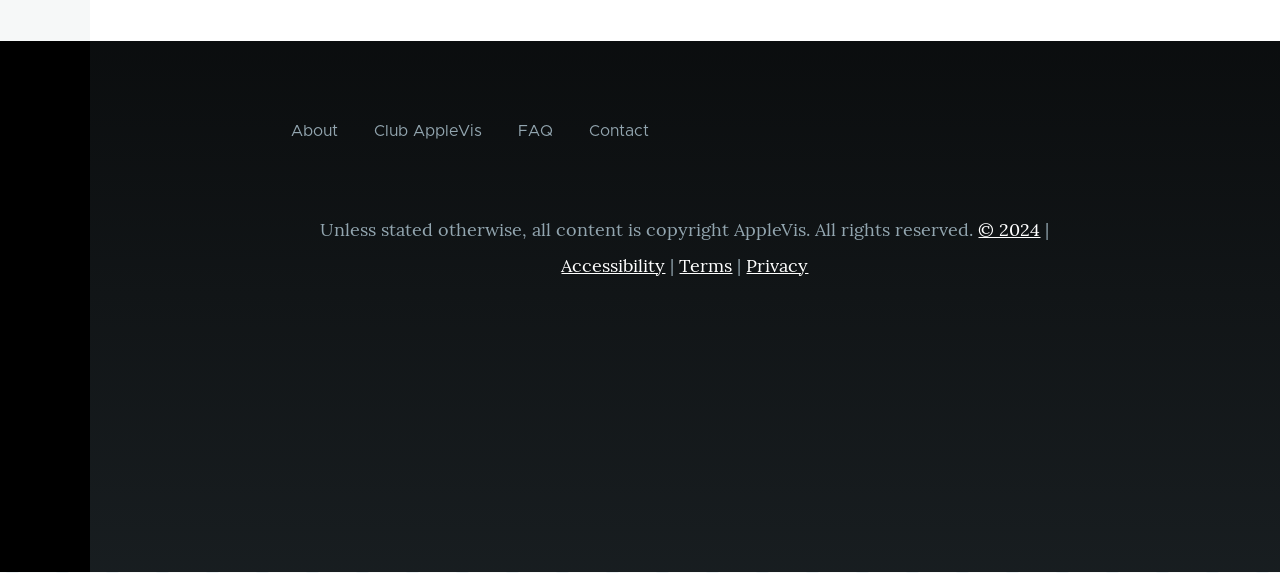Identify and provide the bounding box coordinates of the UI element described: "© 2024". The coordinates should be formatted as [left, top, right, bottom], with each number being a float between 0 and 1.

[0.764, 0.38, 0.813, 0.421]